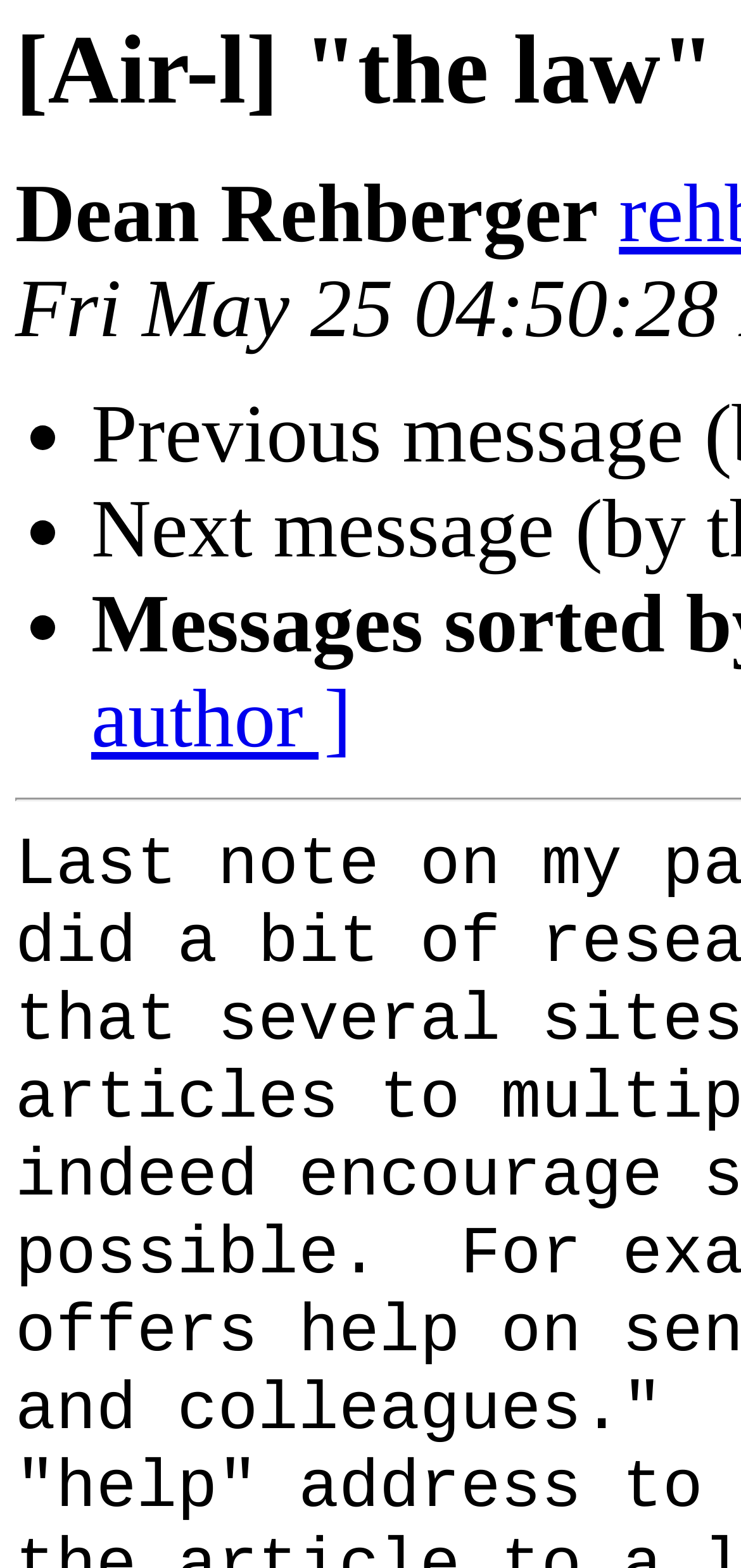Please extract the title of the webpage.

[Air-l] "the law"